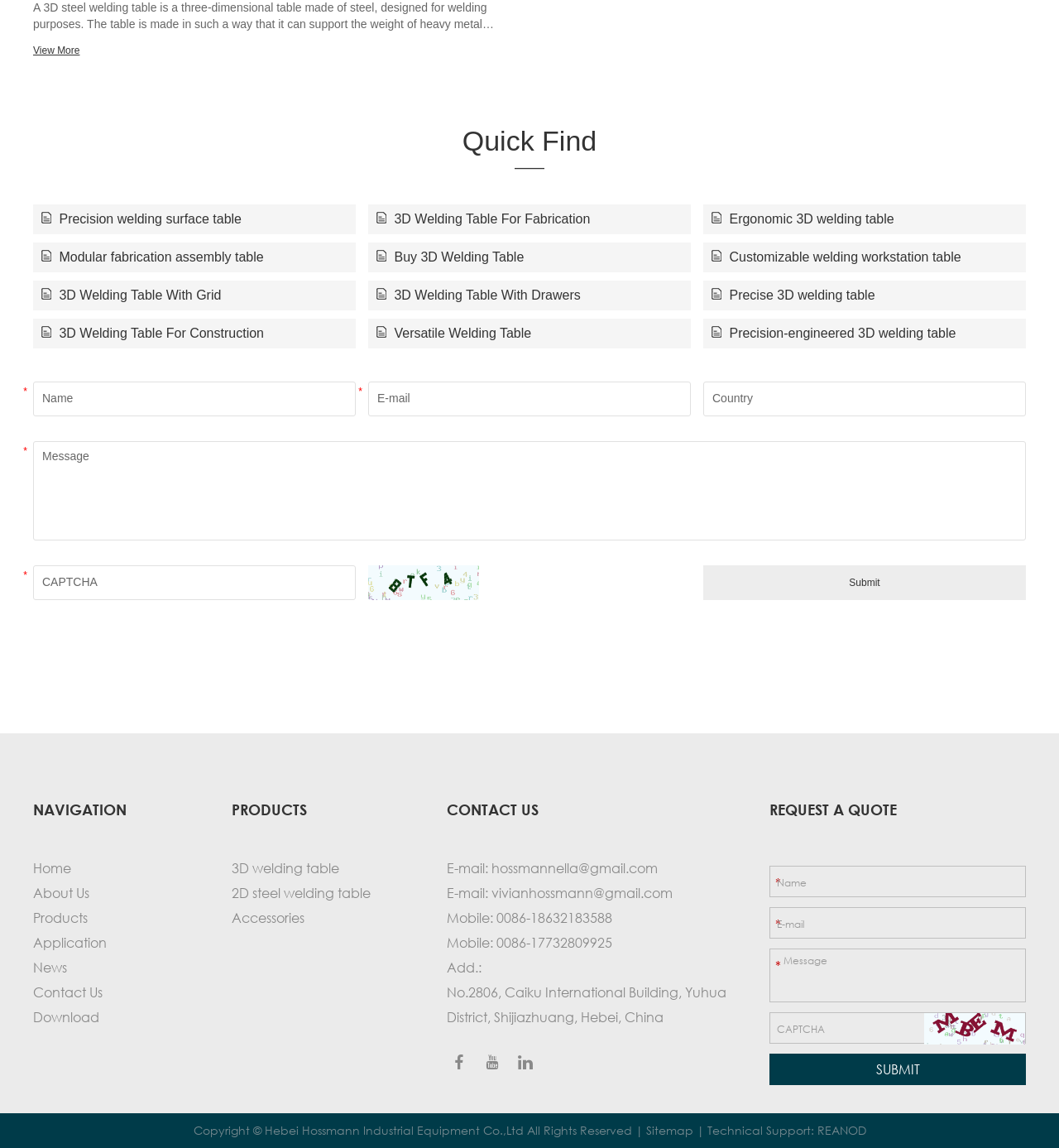What is the function of the 'Submit' button?
Please utilize the information in the image to give a detailed response to the question.

The 'Submit' button is located at the bottom of the webpage, below the textboxes for 'Name', 'E-mail', and 'Message'. This suggests that the function of the 'Submit' button is to send a message or request to the company, likely for inquiries or quotes.